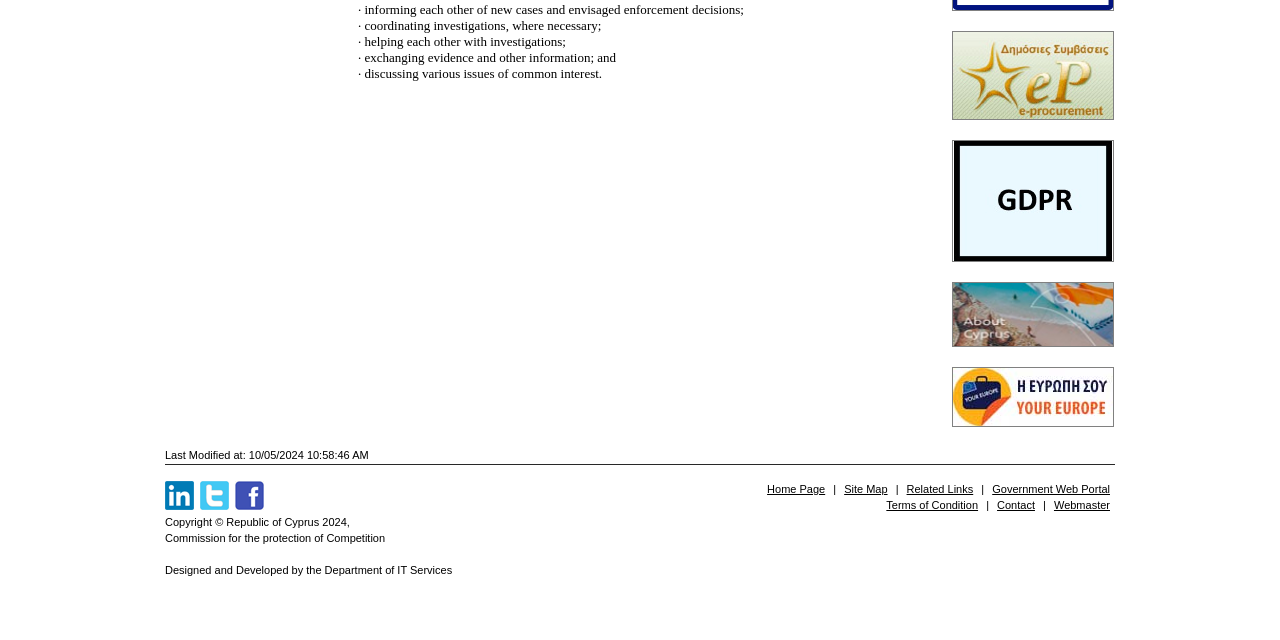Determine the bounding box of the UI element mentioned here: "Site Map". The coordinates must be in the format [left, top, right, bottom] with values ranging from 0 to 1.

[0.656, 0.754, 0.697, 0.773]